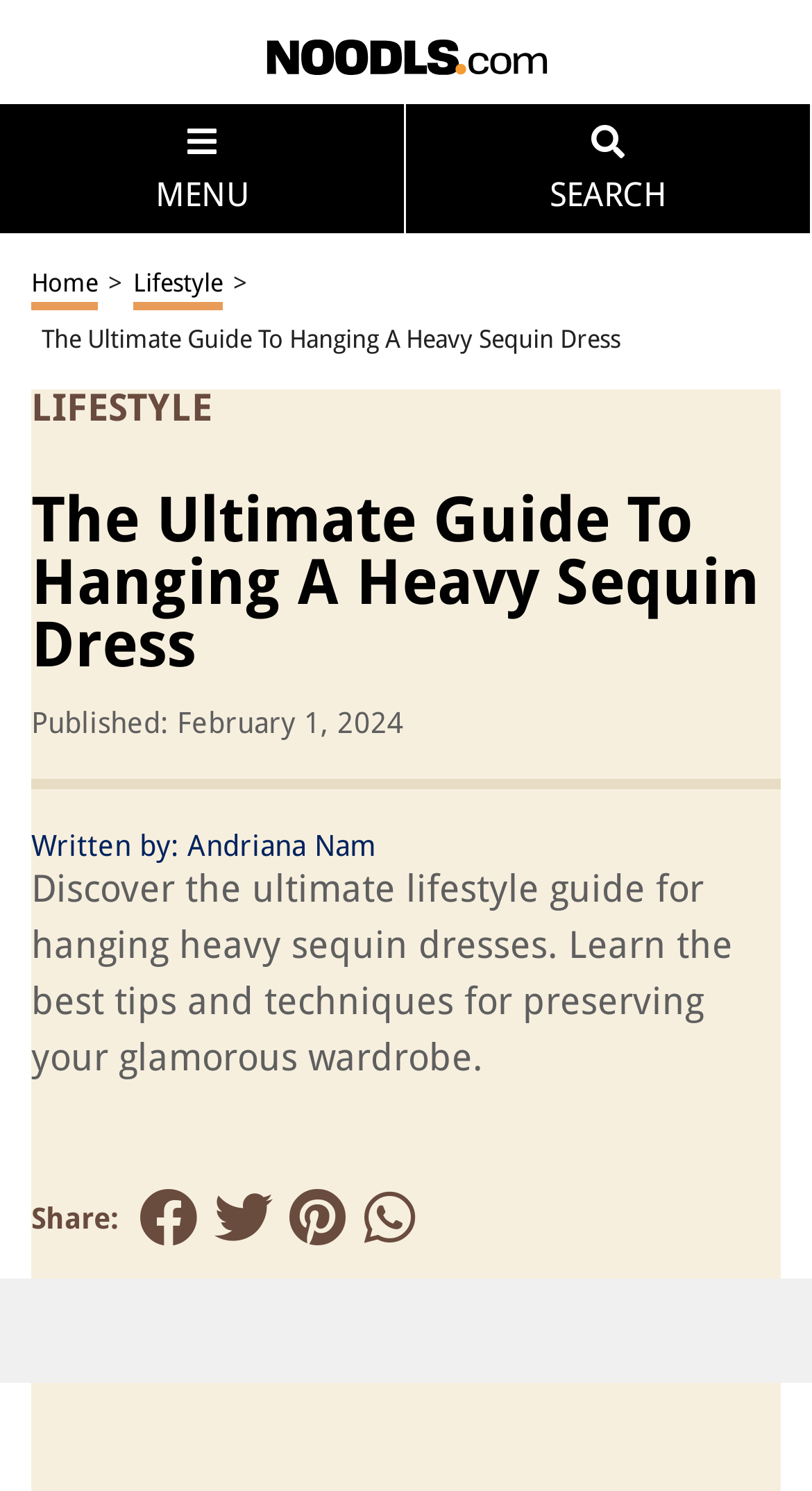Please examine the image and provide a detailed answer to the question: When was the article published?

I found the publication date by looking at the text 'Published: February 1, 2024' which is located below the heading of the article.